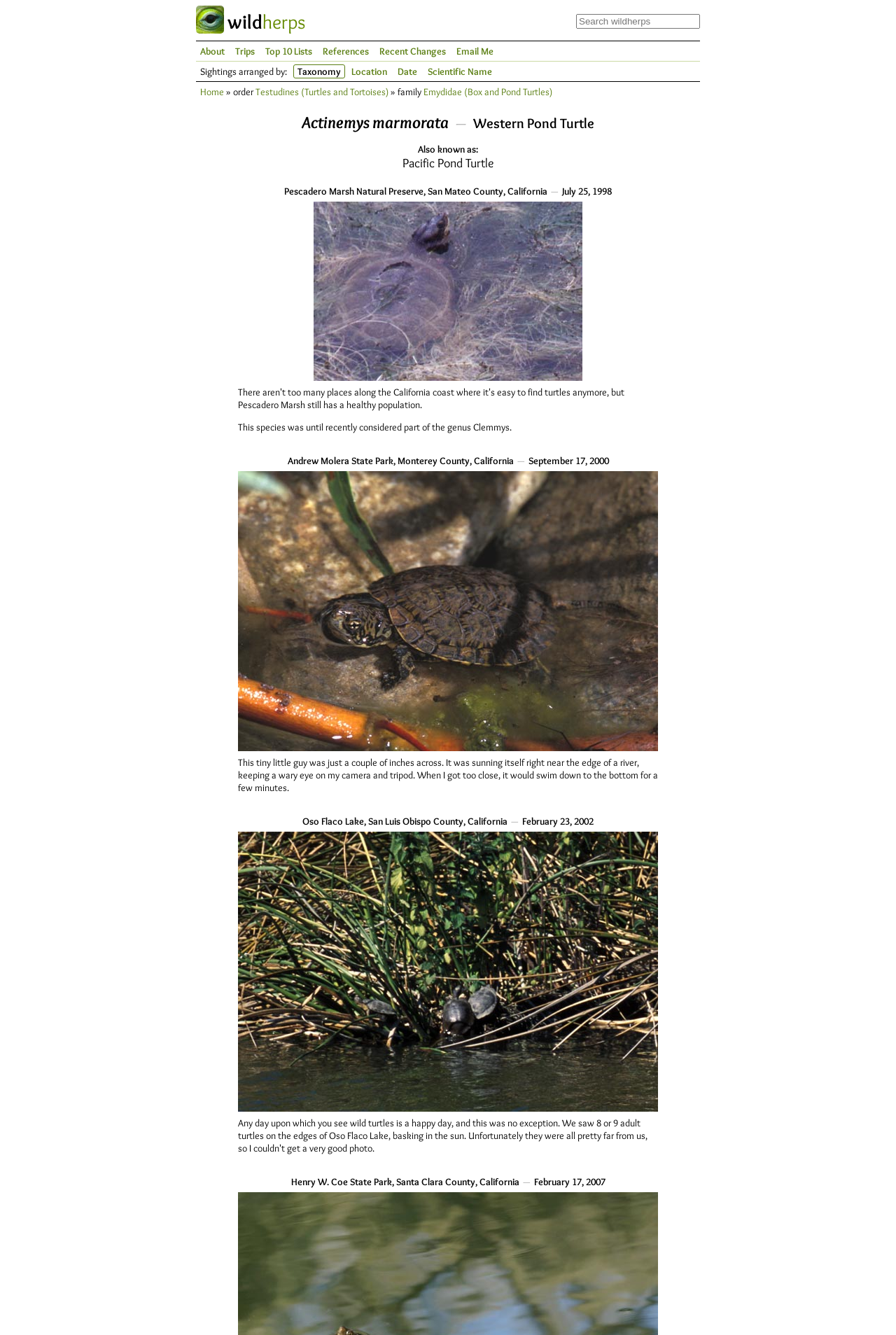Pinpoint the bounding box coordinates of the area that should be clicked to complete the following instruction: "Learn about Testudines". The coordinates must be given as four float numbers between 0 and 1, i.e., [left, top, right, bottom].

[0.285, 0.064, 0.434, 0.073]